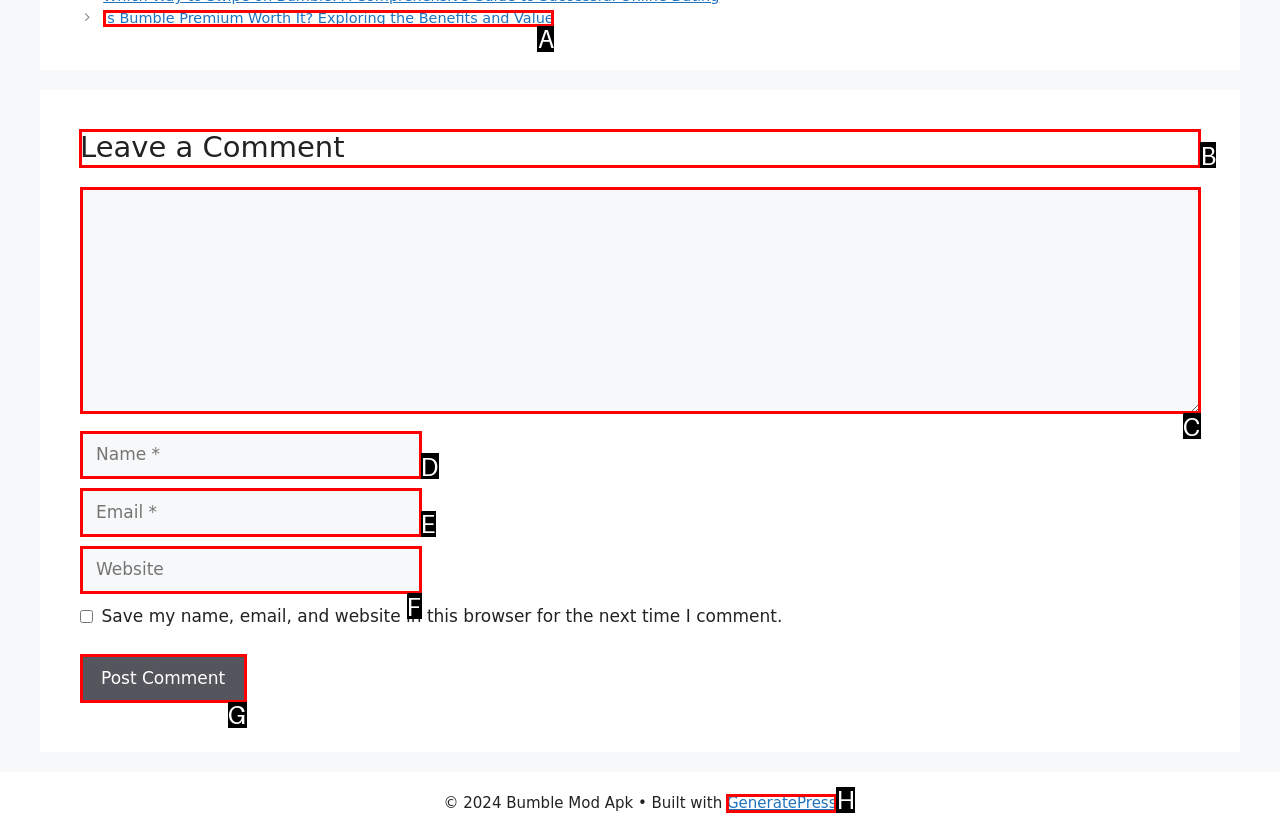Determine the letter of the UI element I should click on to complete the task: Browse the archives for 'April 2020' from the provided choices in the screenshot.

None